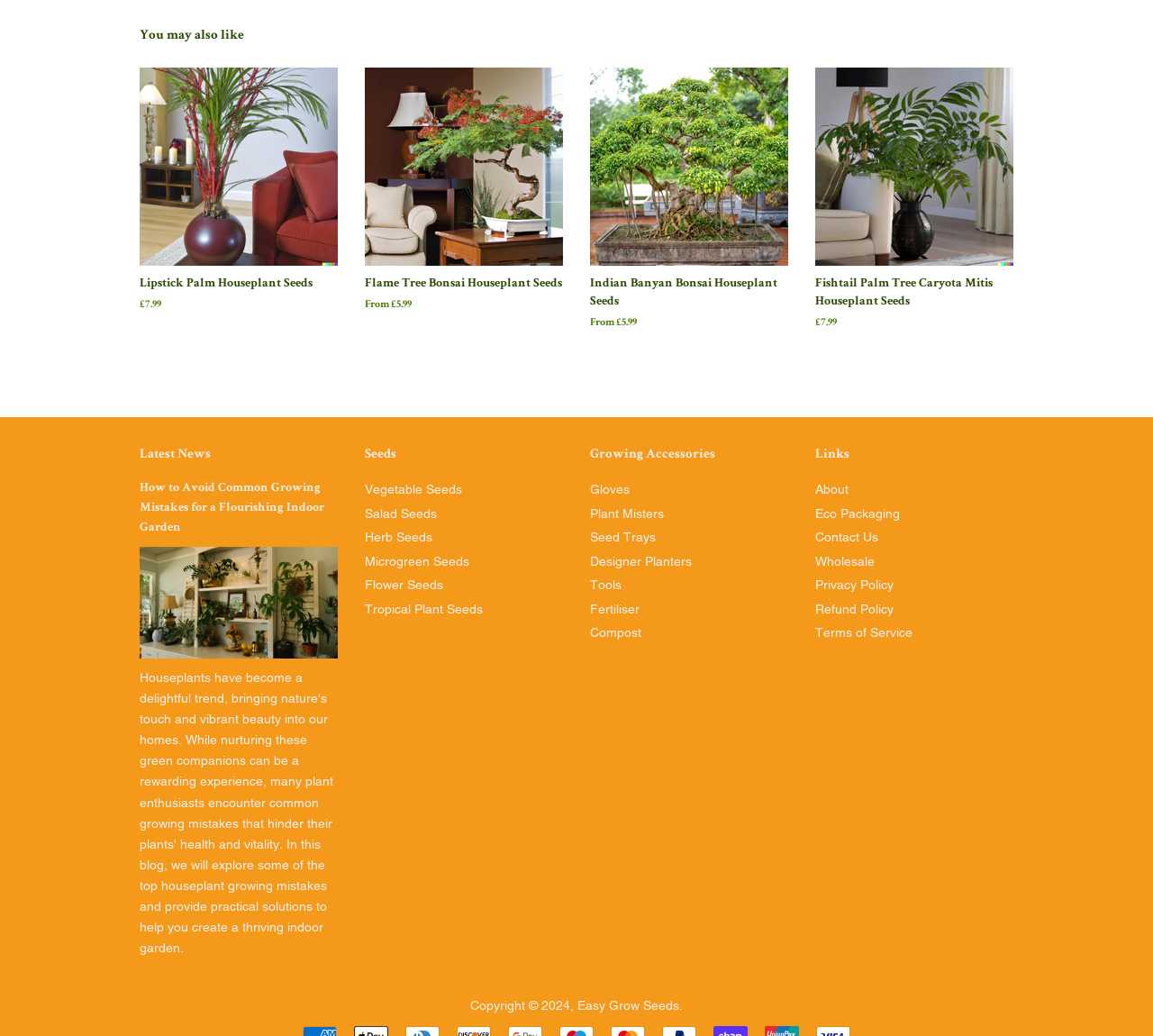Answer this question using a single word or a brief phrase:
How many types of seeds are there?

6